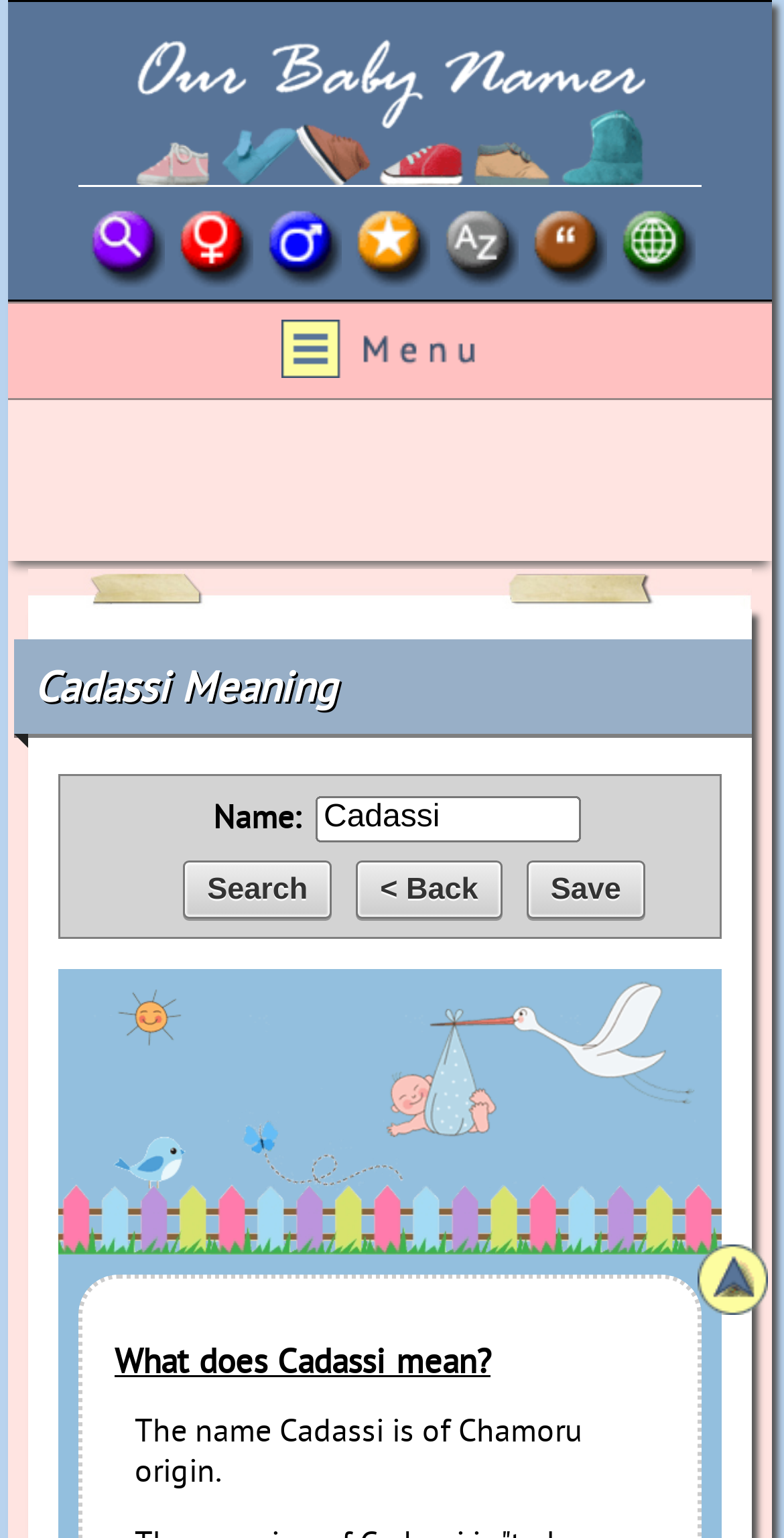Provide the bounding box coordinates for the area that should be clicked to complete the instruction: "Click the Back button".

[0.454, 0.559, 0.641, 0.597]